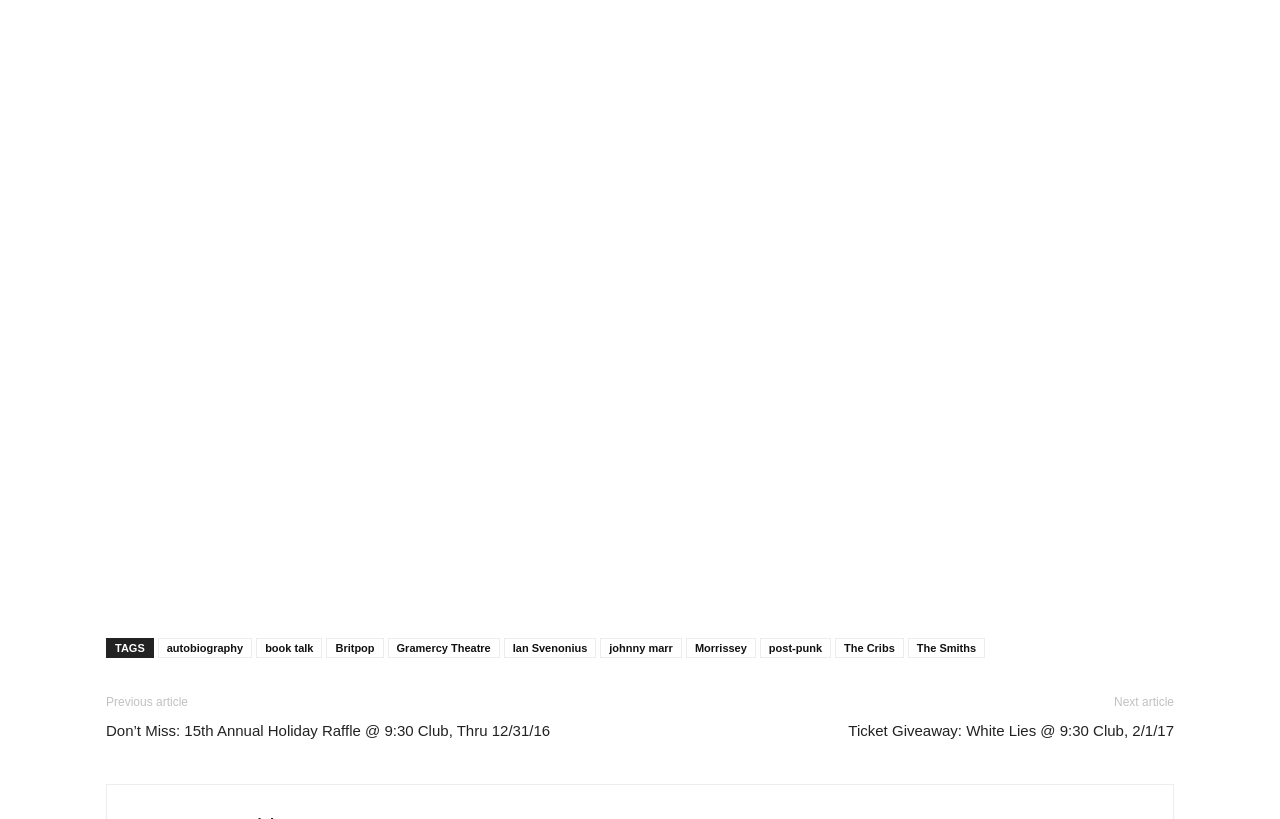Provide the bounding box coordinates of the area you need to click to execute the following instruction: "View article on web".

None